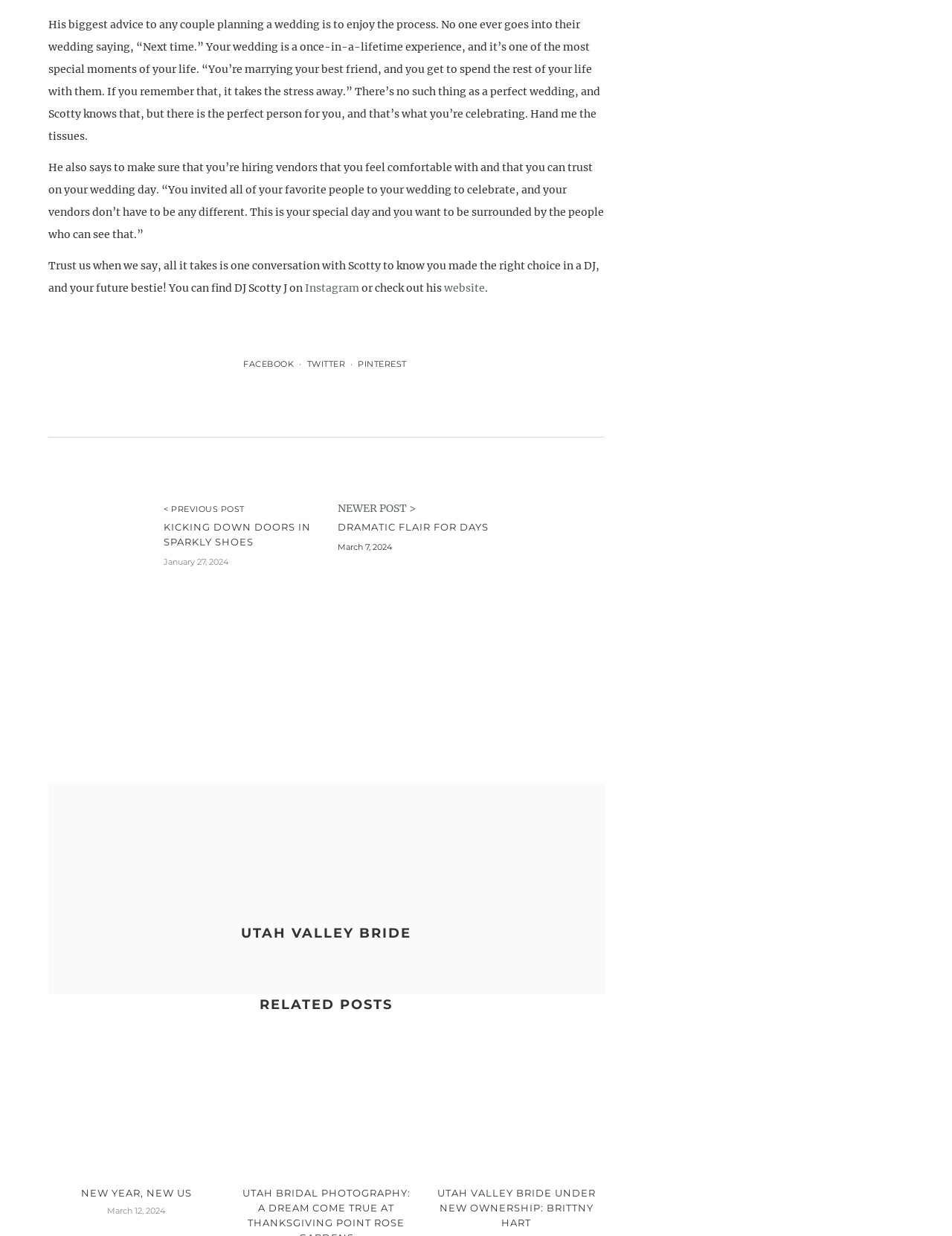Identify the bounding box of the UI component described as: "Twitter".

[0.322, 0.29, 0.362, 0.299]